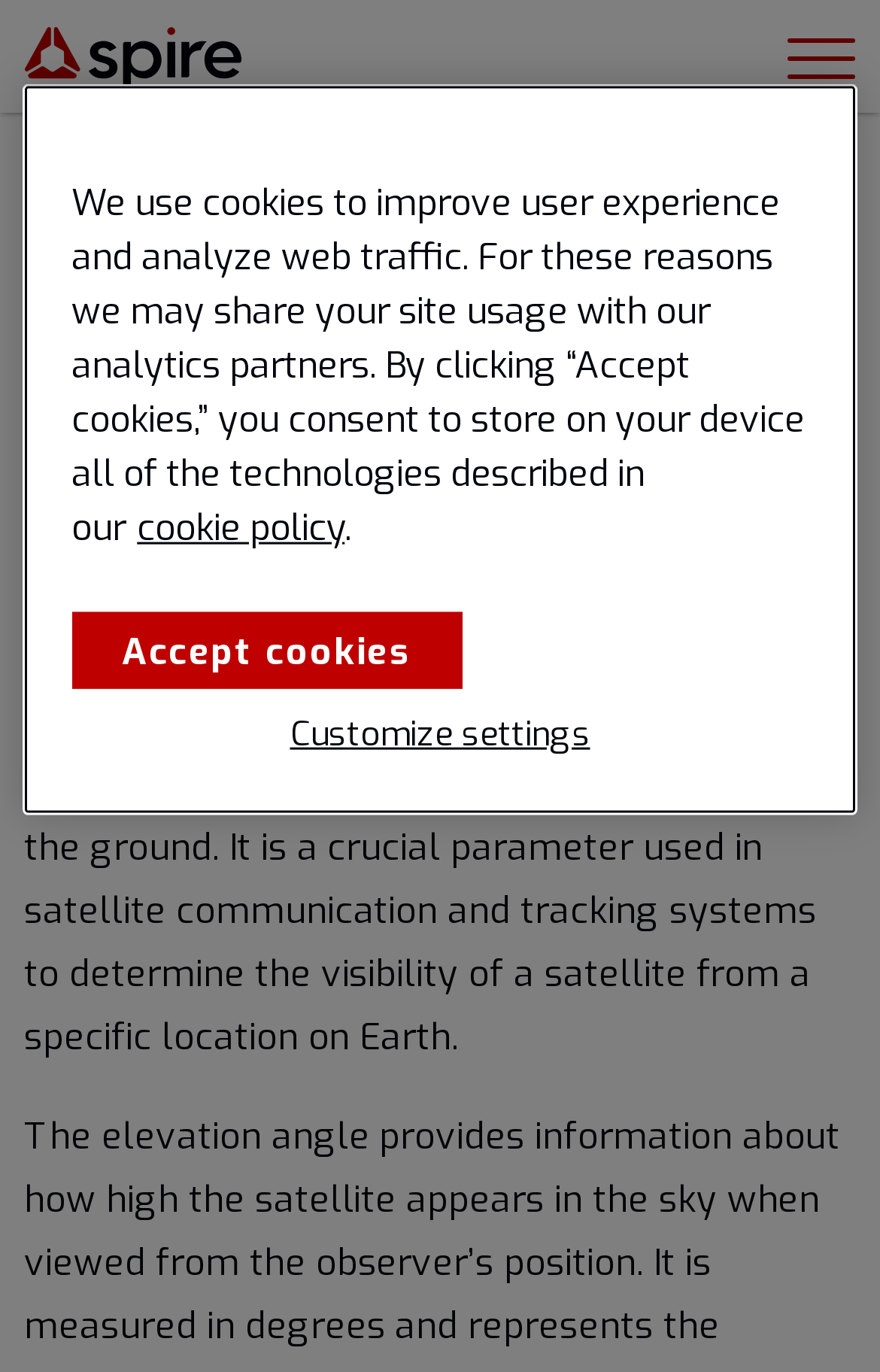Present a detailed account of what is displayed on the webpage.

The webpage is about the concept of Elevation Angle, which is the angle between the horizontal plane and a line connecting a satellite and an observer on the ground. This parameter is crucial in satellite communication and tracking systems.

At the top left corner, there is a Spire Global logo, which is an image linked to the company's website. Next to it, on the top right corner, there is a button to toggle the main menu. When expanded, the main menu contains a heading that reads "Elevation Angle".

Below the logo, there is a section with three social media links to share the content on Facebook, Twitter, and LinkedIn. Underneath, there is a paragraph of text that explains the concept of Elevation Angle in more detail.

On the right side of the page, there is a "Privacy" section that takes up most of the vertical space. This section is a modal dialog that explains the website's cookie policy. It contains a block of text that describes how the website uses cookies to improve user experience and analyze web traffic. There are also links to the cookie policy and two buttons: "Accept cookies" and "Customize settings".